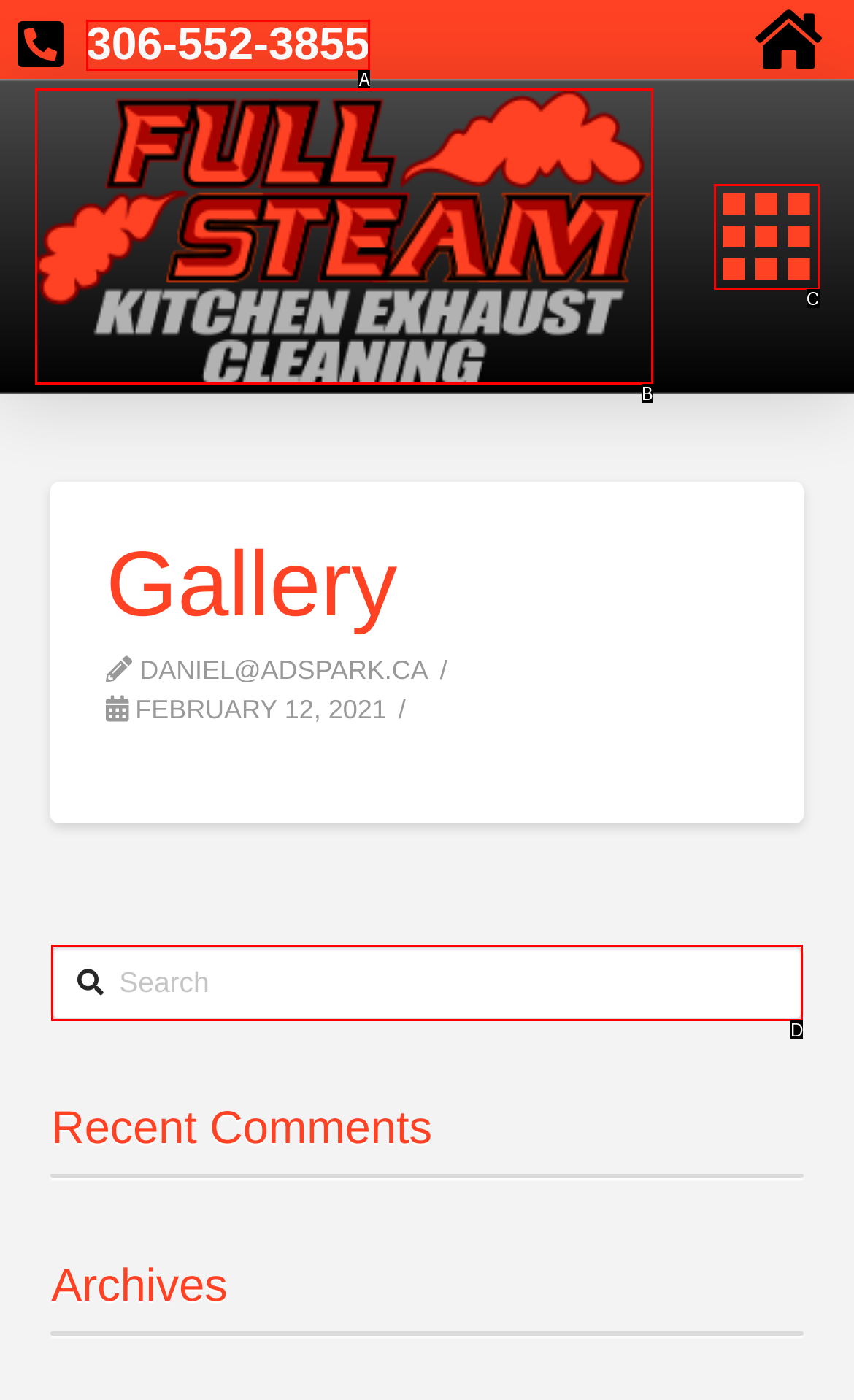Given the description: parent_node: Search name="s" placeholder="Search"
Identify the letter of the matching UI element from the options.

D